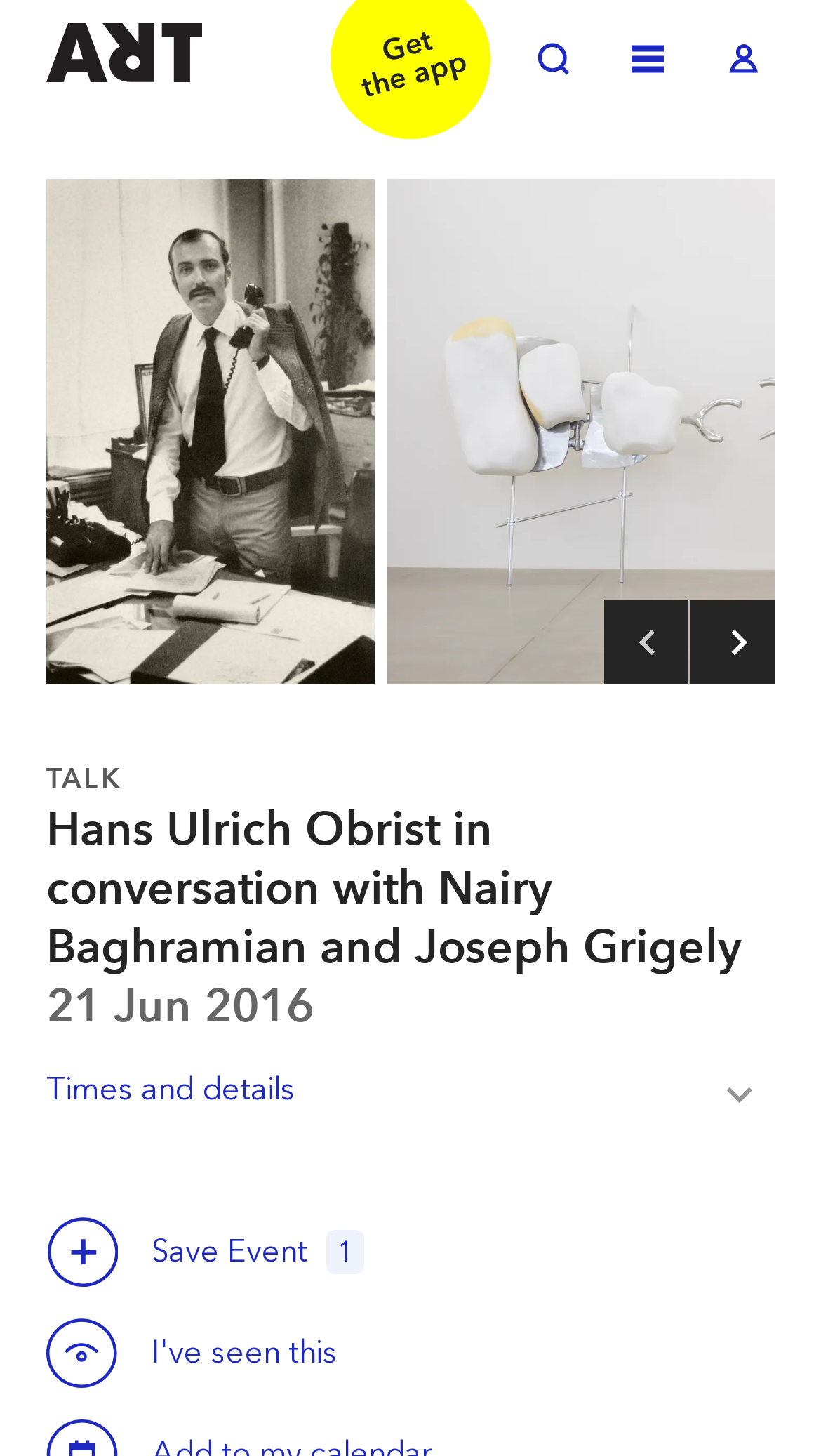Please give a concise answer to this question using a single word or phrase: 
What is the name of the artist in the image?

Joseph Grigely